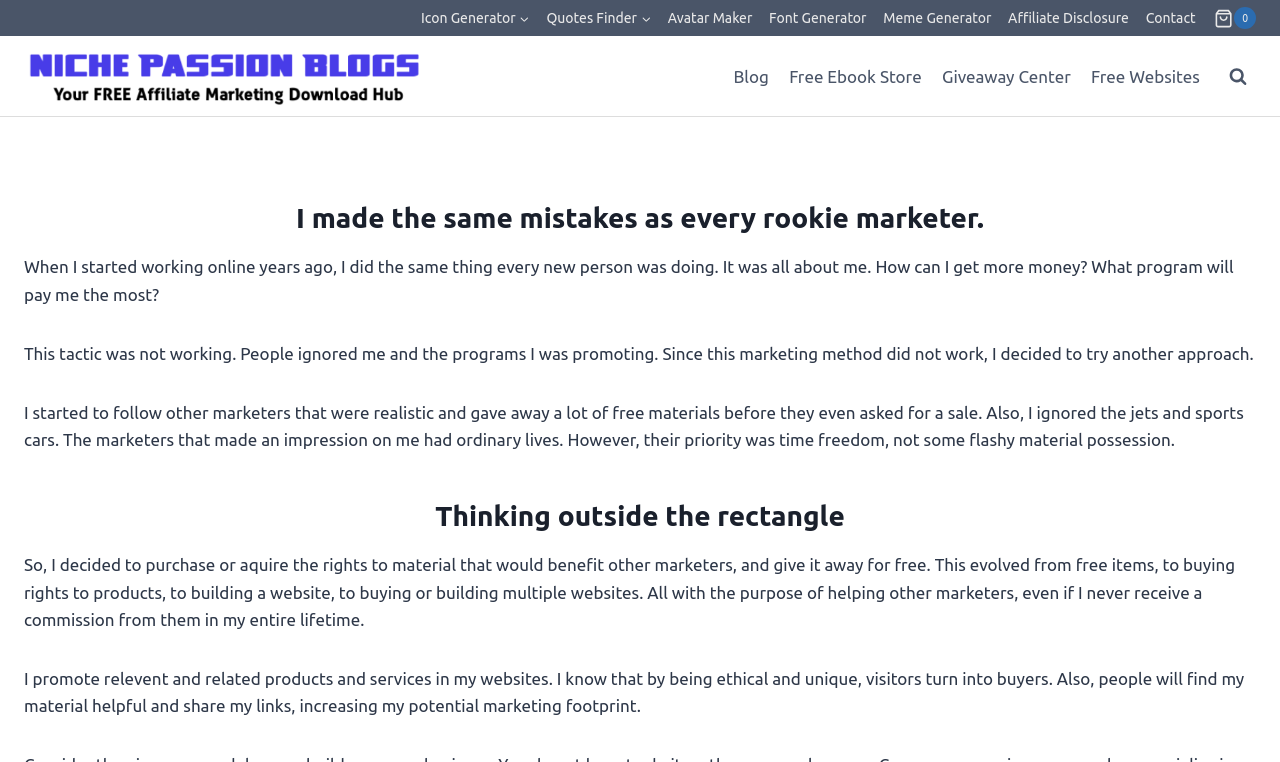Identify the bounding box coordinates of the HTML element based on this description: "Contact".

[0.889, 0.0, 0.941, 0.048]